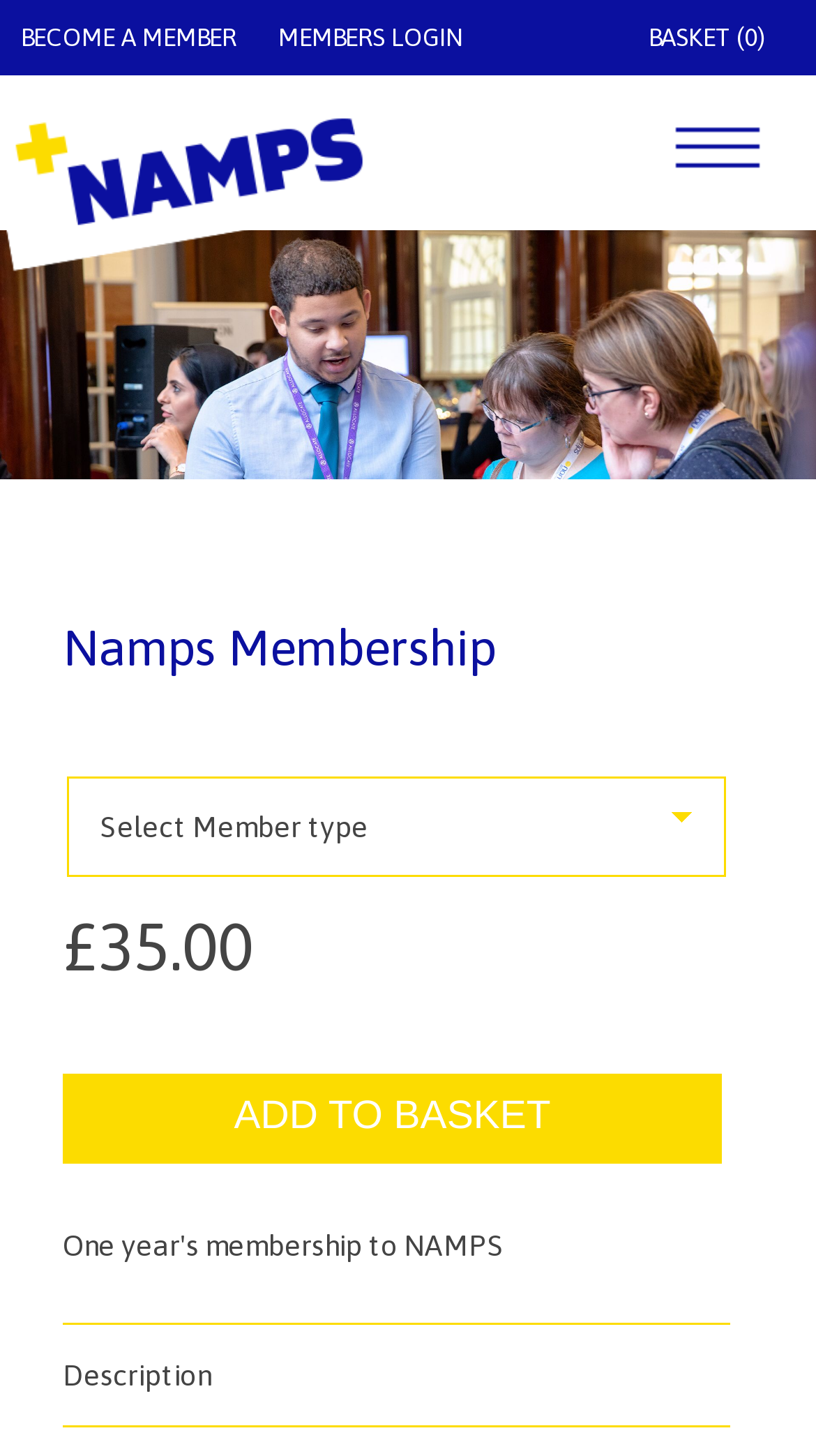How many items are in the basket?
Analyze the image and provide a thorough answer to the question.

I found the number of items in the basket by looking at the link element that says 'BASKET (0)' which is located at the top right corner of the webpage.